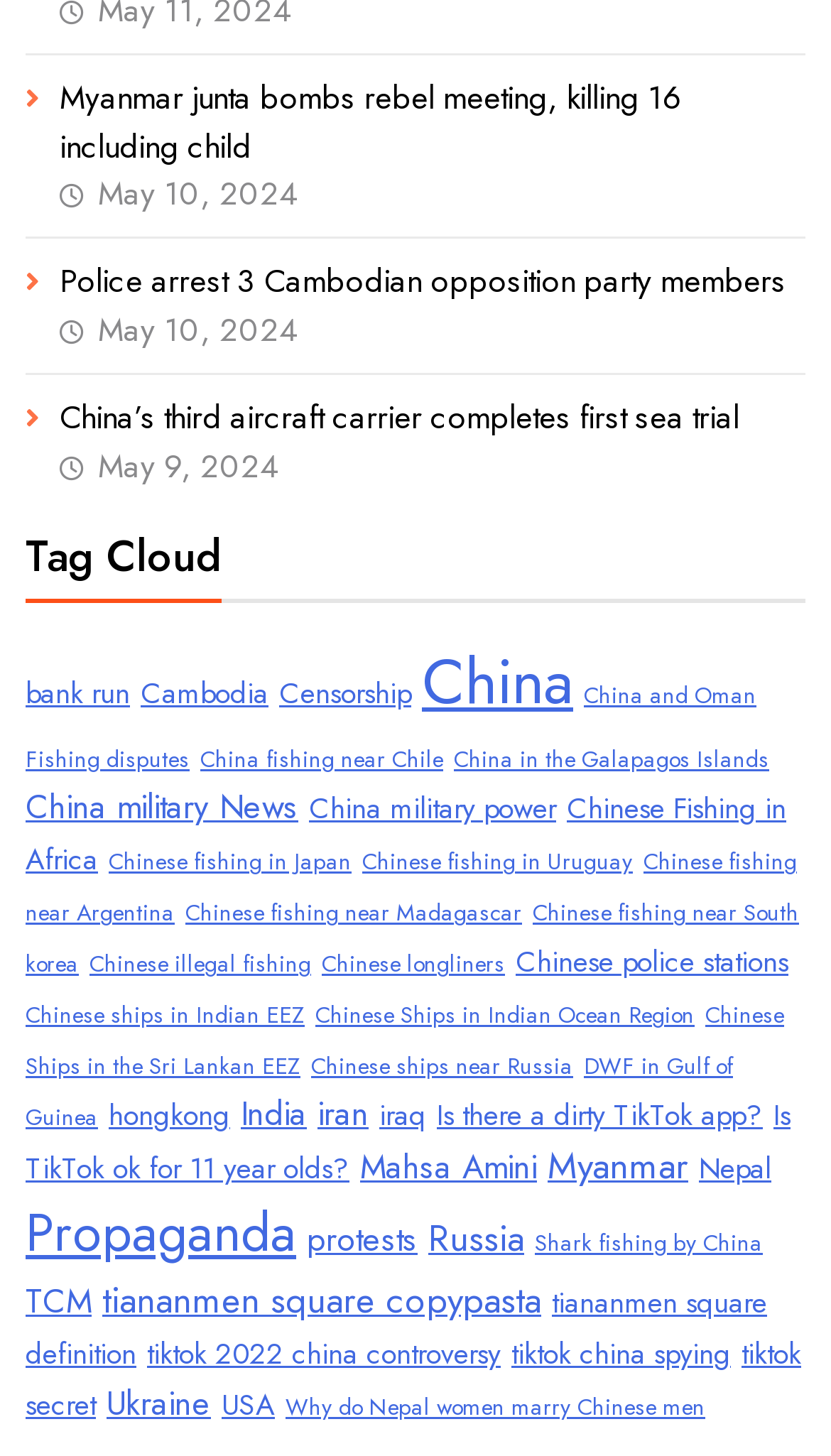Could you locate the bounding box coordinates for the section that should be clicked to accomplish this task: "Check news about India".

[0.29, 0.75, 0.369, 0.782]